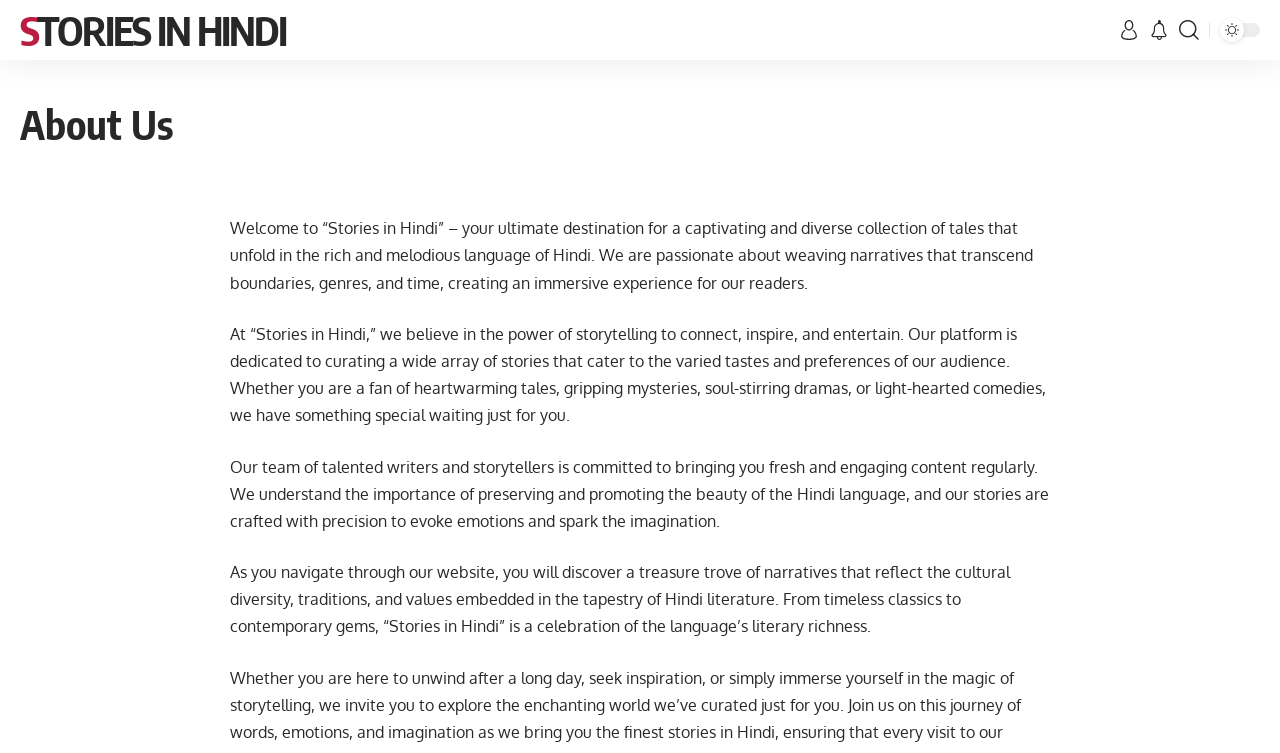Deliver a detailed narrative of the webpage's visual and textual elements.

The webpage is about "Stories in Hindi", a platform that offers a diverse collection of tales in the Hindi language. At the top left, there is a link "STORIES IN HINDI" followed by three more links on the top right, which are likely social media icons. Below these links, there is a heading "About Us" that spans almost the entire width of the page.

The main content of the page is divided into four paragraphs of static text. The first paragraph welcomes readers to "Stories in Hindi" and describes the platform's goal of creating an immersive experience for readers. This paragraph is positioned near the top center of the page.

The second paragraph is located below the first one and explains the platform's mission to curate a wide array of stories that cater to different tastes and preferences. The third paragraph is positioned below the second one and describes the team's commitment to bringing fresh and engaging content regularly.

The fourth and final paragraph is located at the bottom center of the page and highlights the cultural diversity and literary richness of Hindi literature that can be discovered on the website. Overall, the webpage has a clean and organized layout, with a focus on showcasing the platform's mission and content.